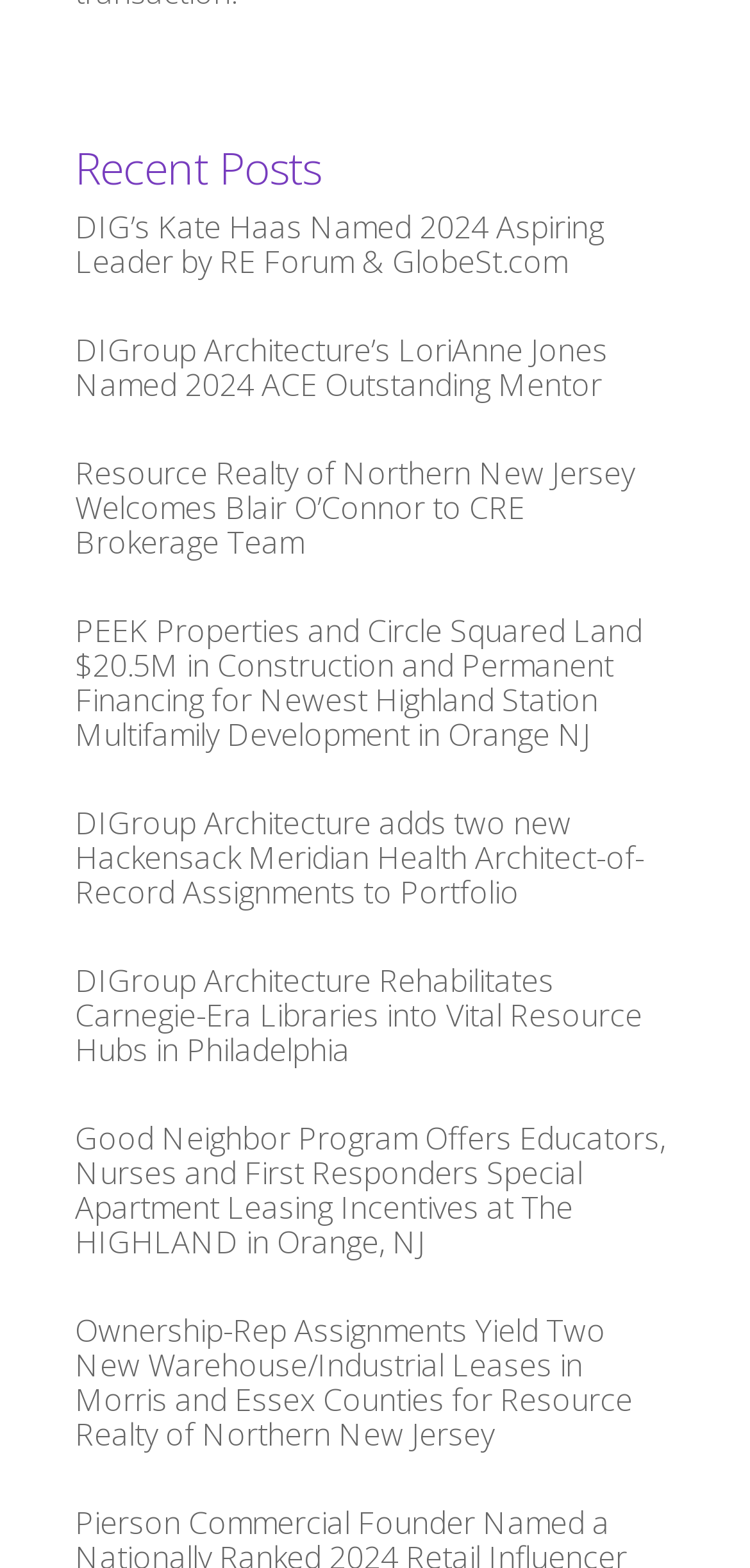Determine the bounding box coordinates of the element that should be clicked to execute the following command: "read about DIGroup Architecture adding two new Hackensack Meridian Health Architect-of-Record Assignments".

[0.1, 0.511, 0.859, 0.582]